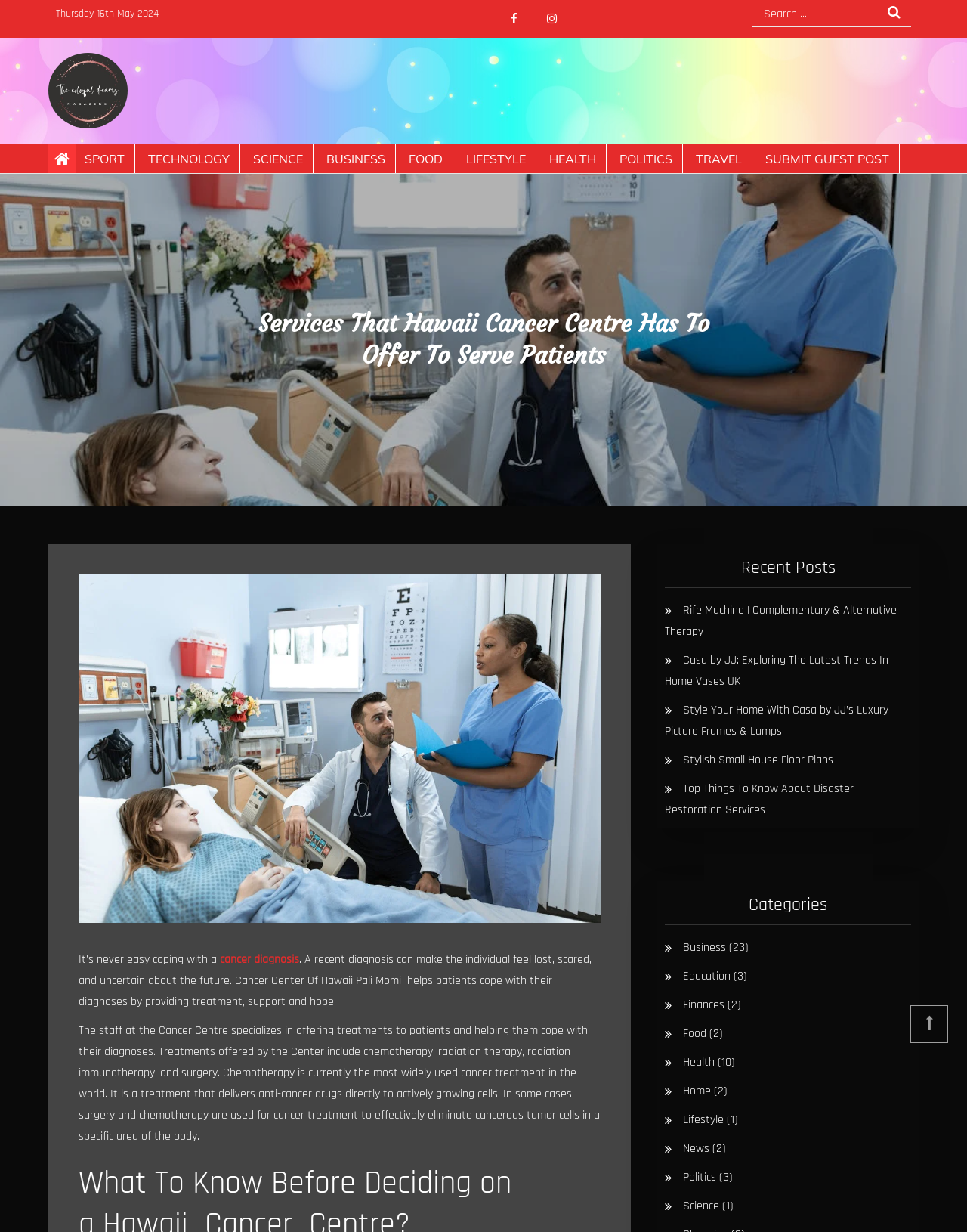Respond with a single word or phrase for the following question: 
What is the title of the first recent post on the webpage?

Rife Machine | Complementary & Alternative Therapy